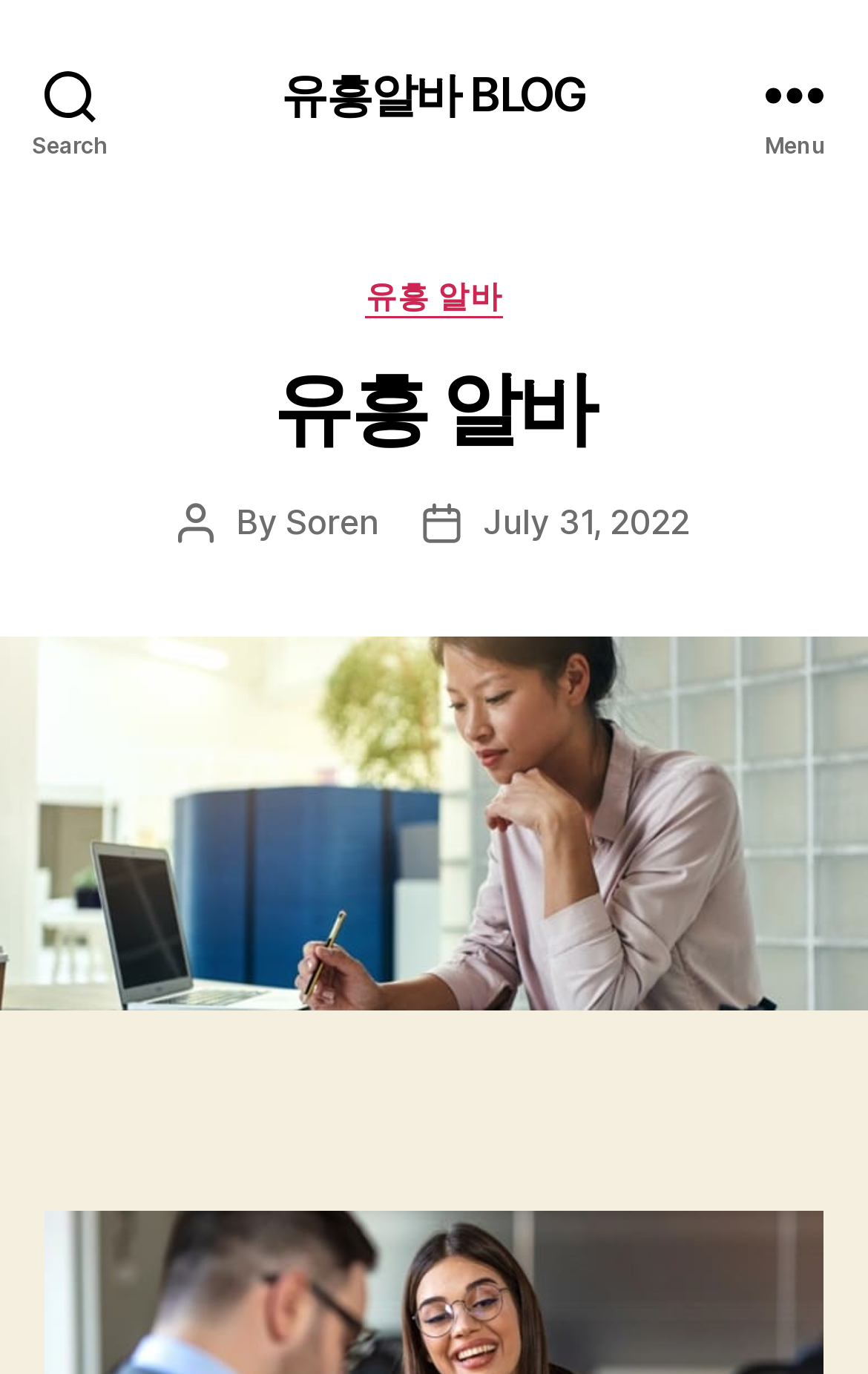Examine the image carefully and respond to the question with a detailed answer: 
What is the name of the blog?

I found the name of the blog by looking at the link element with the text '유흥알바 BLOG' which is a child of the root element.